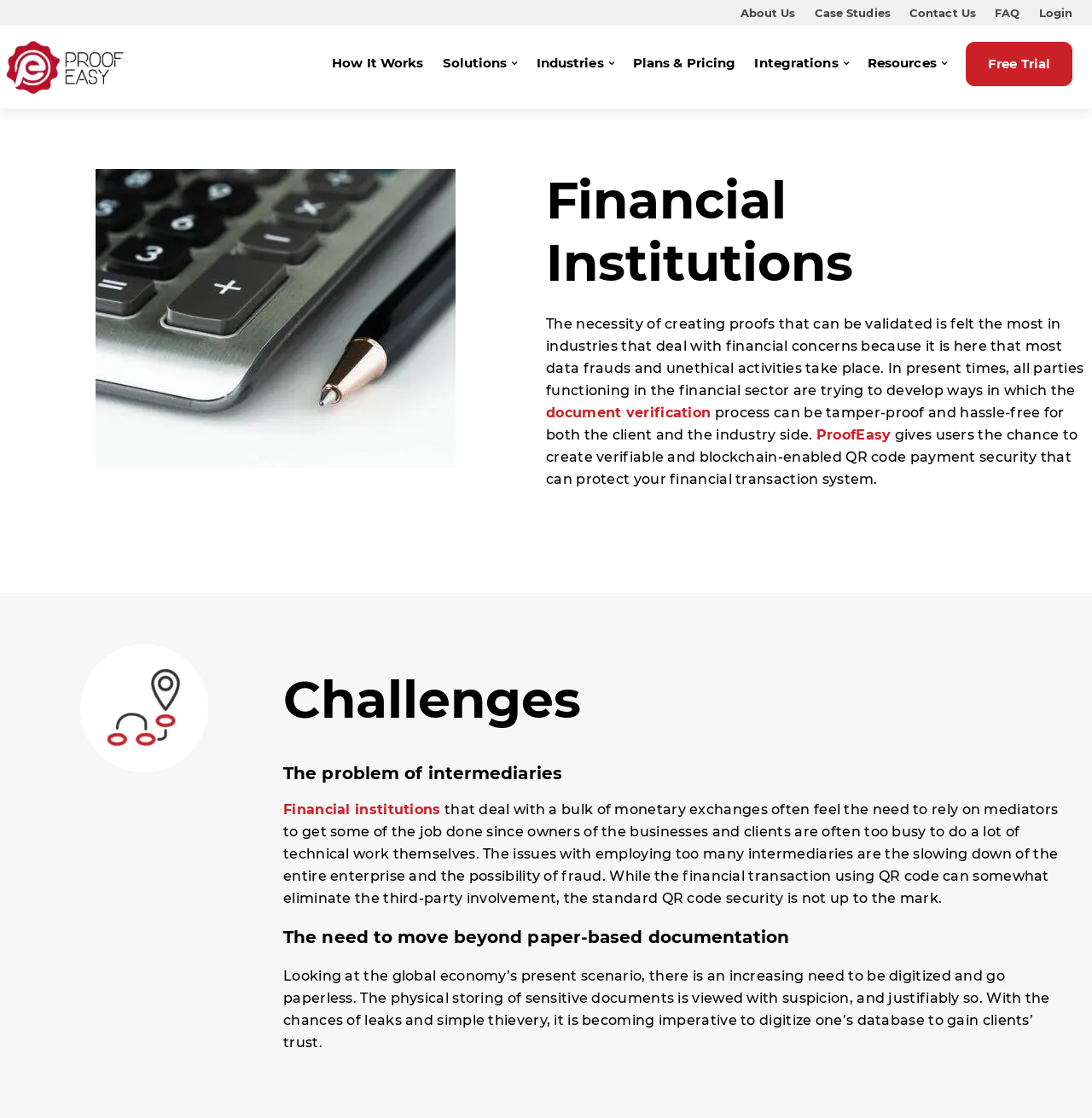Pinpoint the bounding box coordinates of the element to be clicked to execute the instruction: "Click on How It Works".

[0.304, 0.048, 0.388, 0.064]